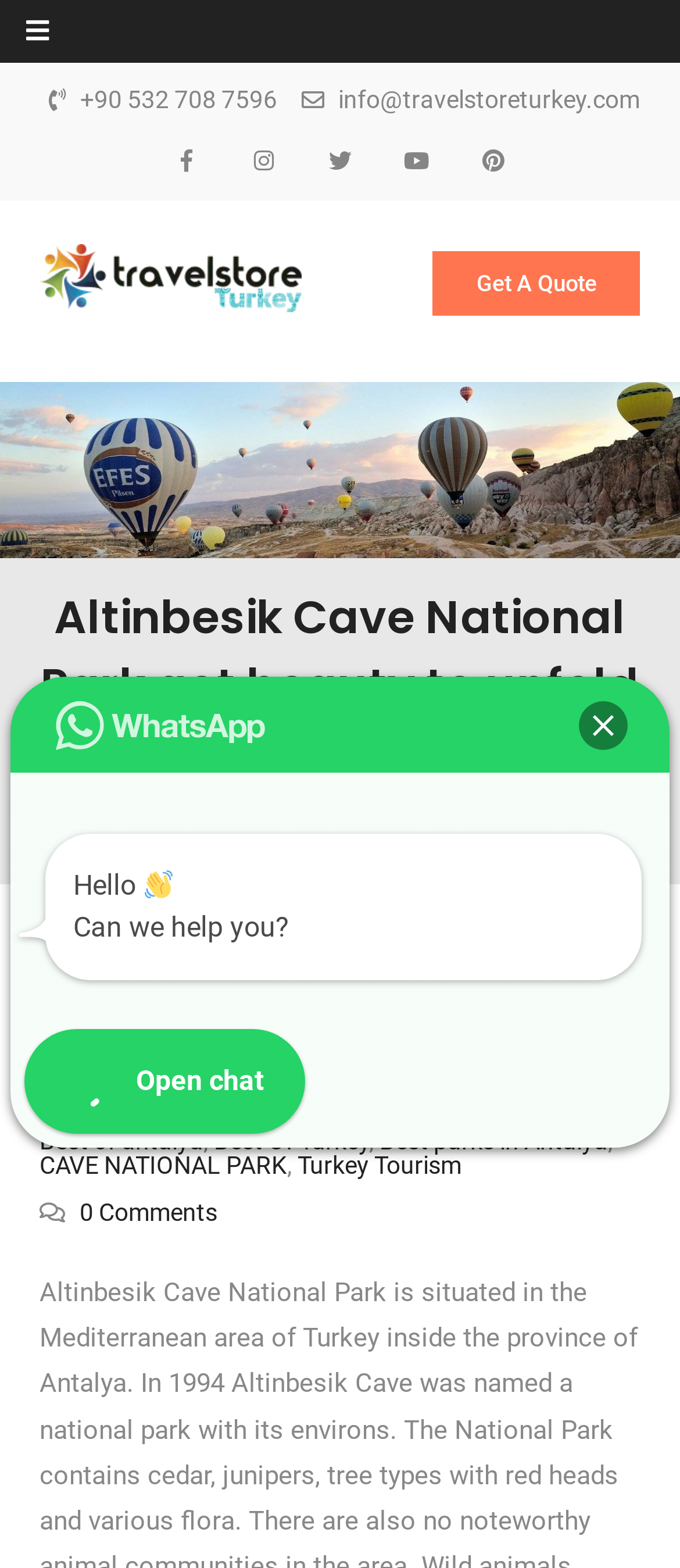Locate the bounding box coordinates of the element that should be clicked to execute the following instruction: "Get a quote".

[0.636, 0.16, 0.942, 0.201]